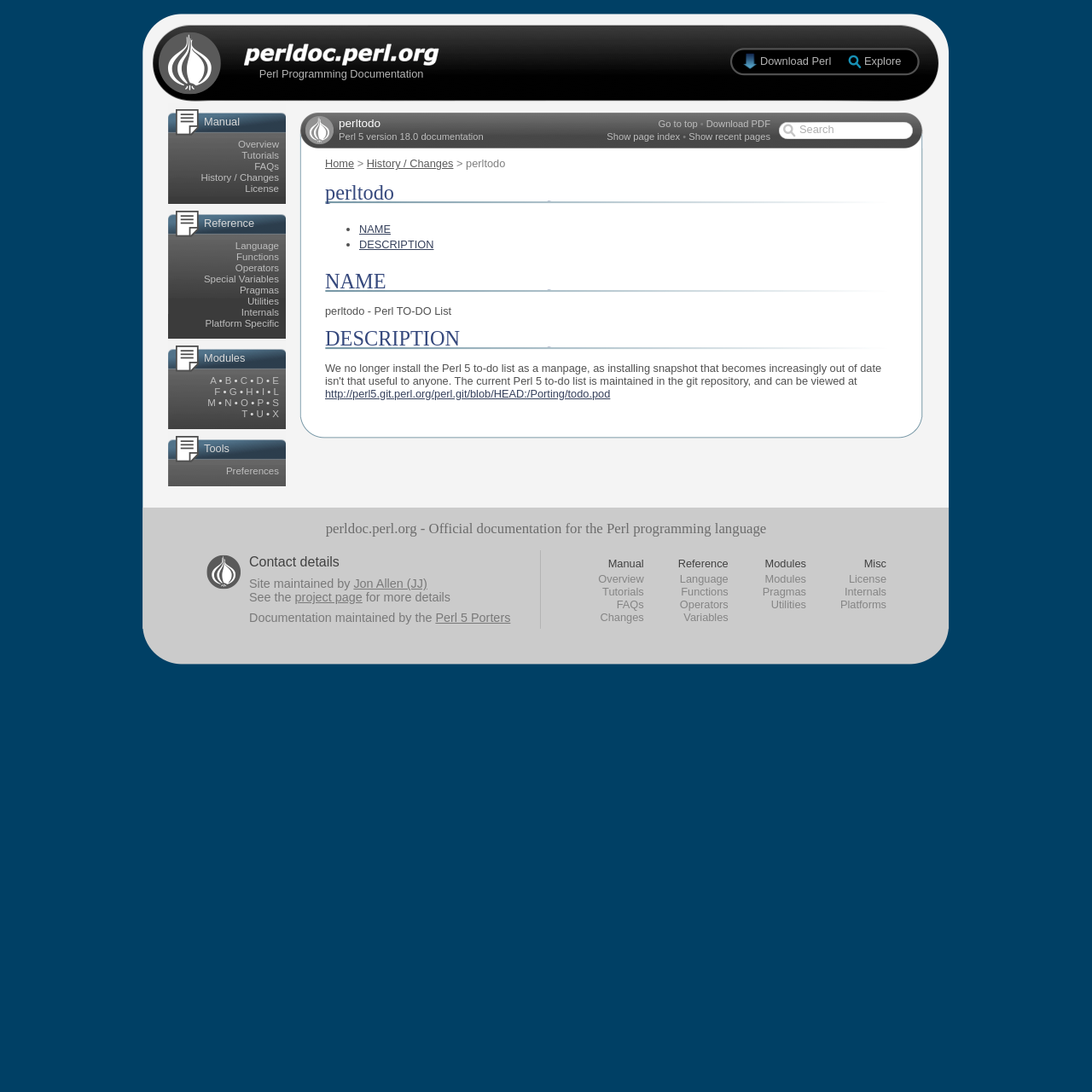Please specify the bounding box coordinates for the clickable region that will help you carry out the instruction: "Go to the 'Home' page".

[0.298, 0.144, 0.324, 0.155]